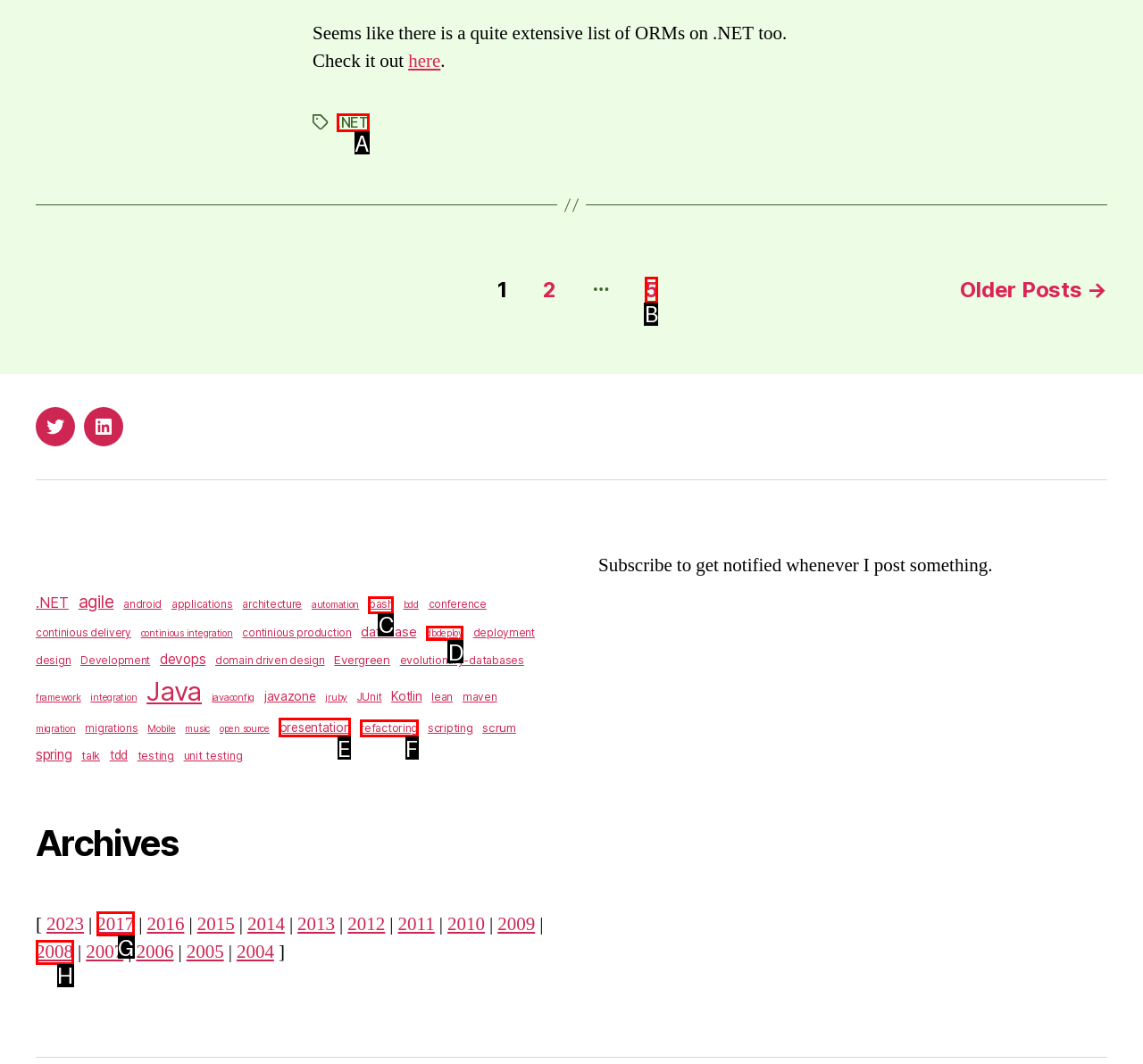Pick the option that should be clicked to perform the following task: Go to the '.NET' tag page
Answer with the letter of the selected option from the available choices.

A